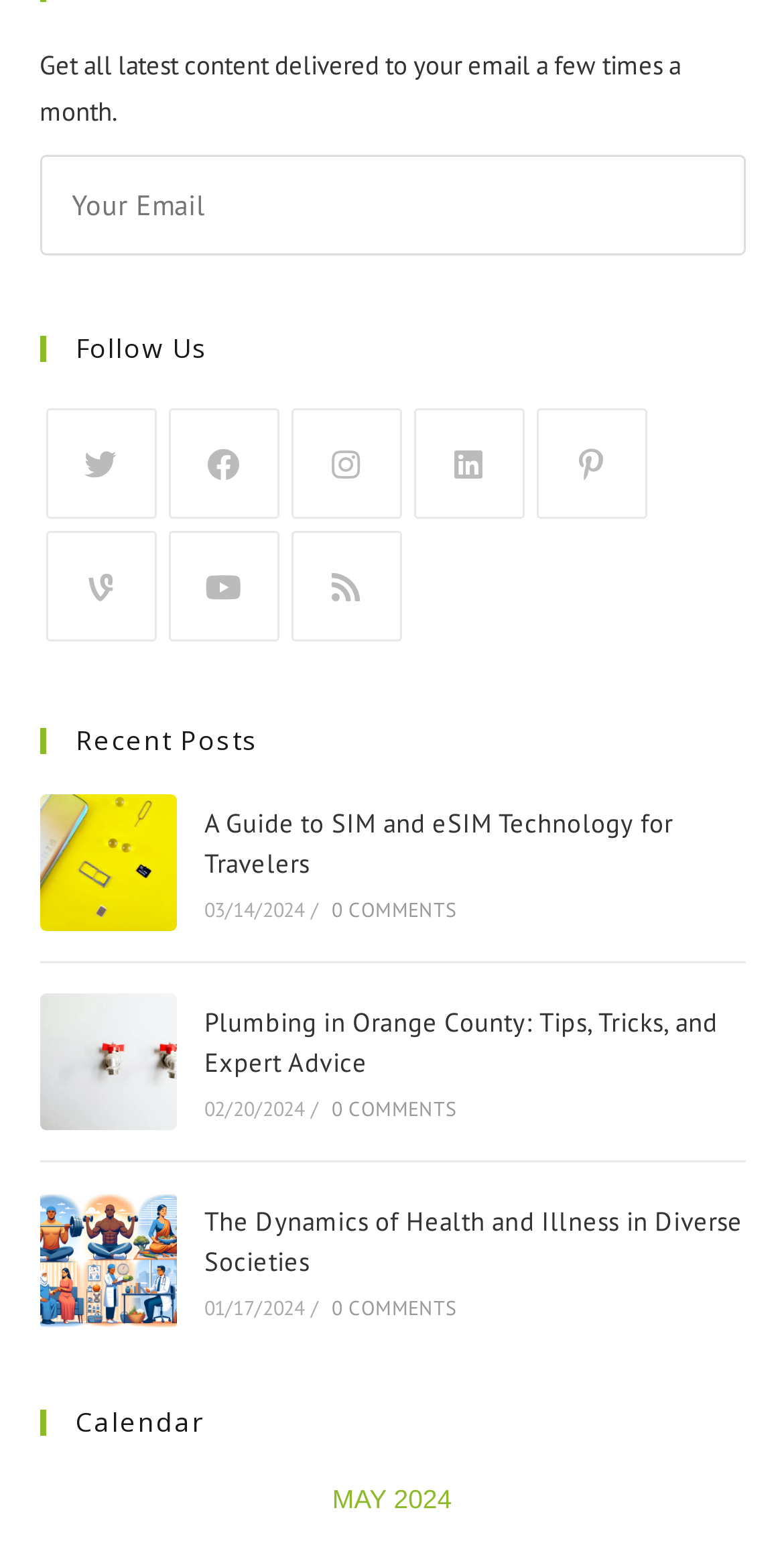Locate the bounding box coordinates of the area you need to click to fulfill this instruction: 'Follow us on Facebook'. The coordinates must be in the form of four float numbers ranging from 0 to 1: [left, top, right, bottom].

[0.214, 0.265, 0.355, 0.337]